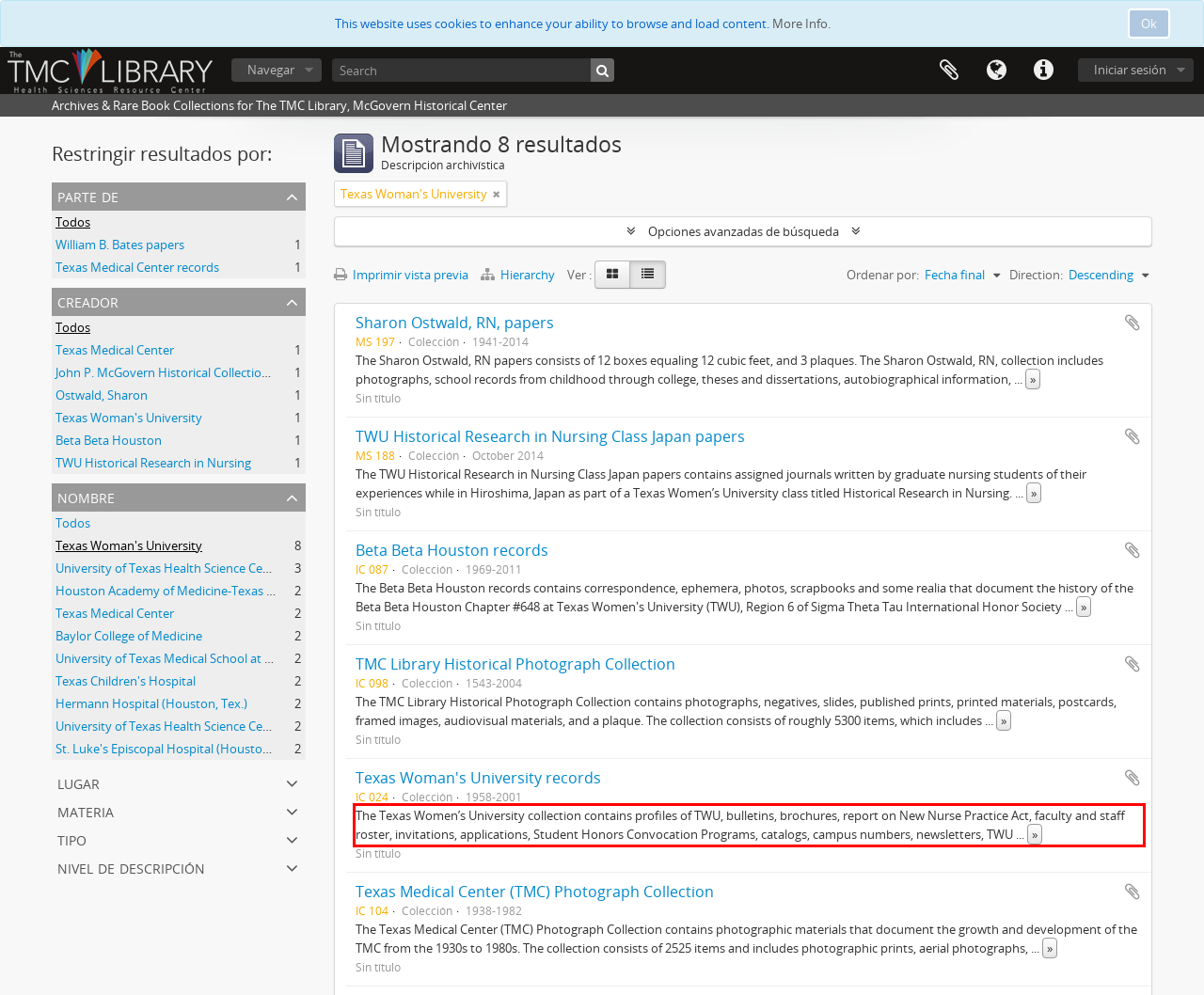By examining the provided screenshot of a webpage, recognize the text within the red bounding box and generate its text content.

The Texas Women’s University collection contains profiles of TWU, bulletins, brochures, report on New Nurse Practice Act, faculty and staff roster, invitations, applications, Student Honors Convocation Programs, catalogs, campus numbers, newsletters, TWU ... »